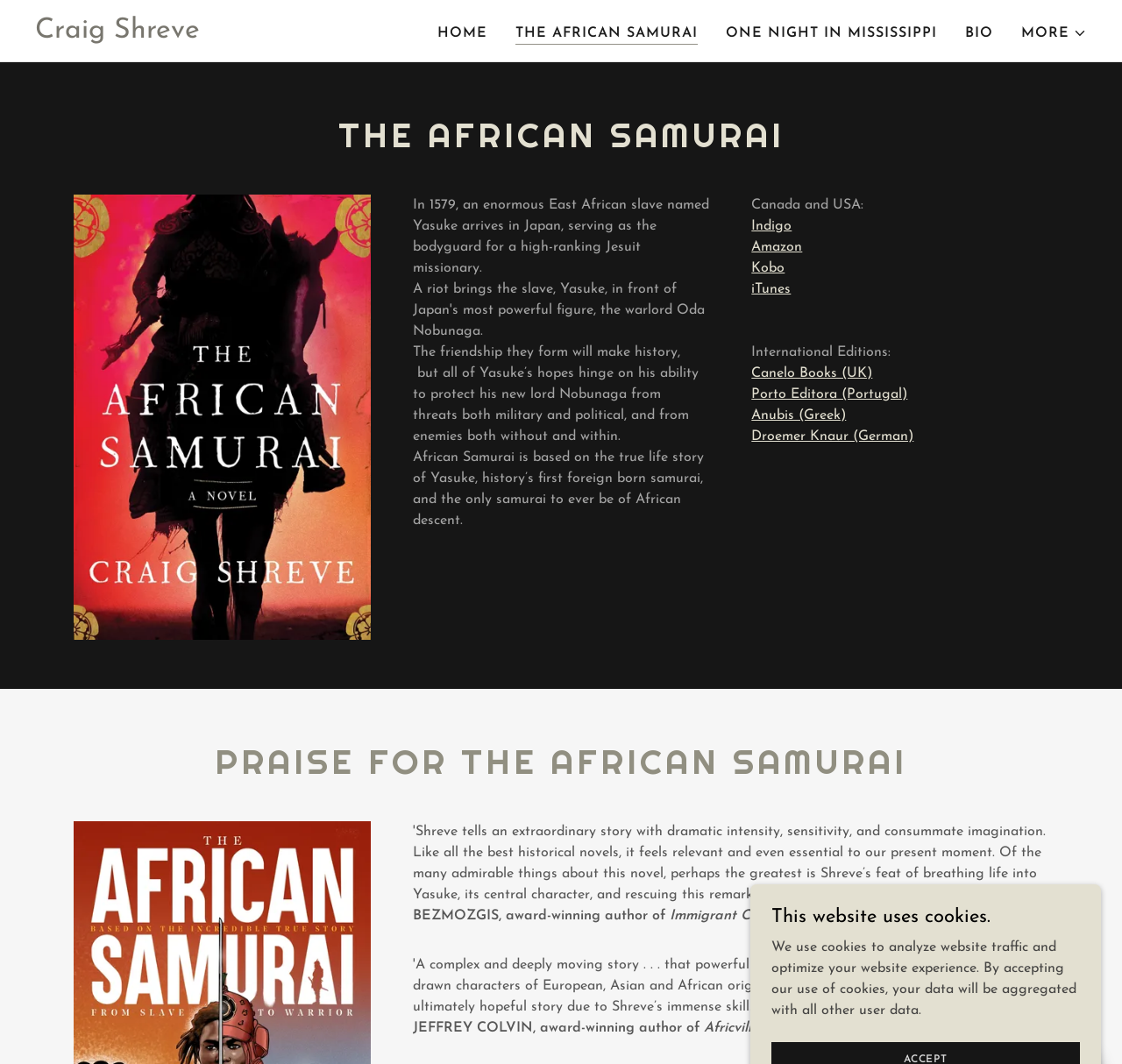Please find the bounding box coordinates of the element that must be clicked to perform the given instruction: "Click on the link to go to the homepage". The coordinates should be four float numbers from 0 to 1, i.e., [left, top, right, bottom].

[0.385, 0.016, 0.439, 0.046]